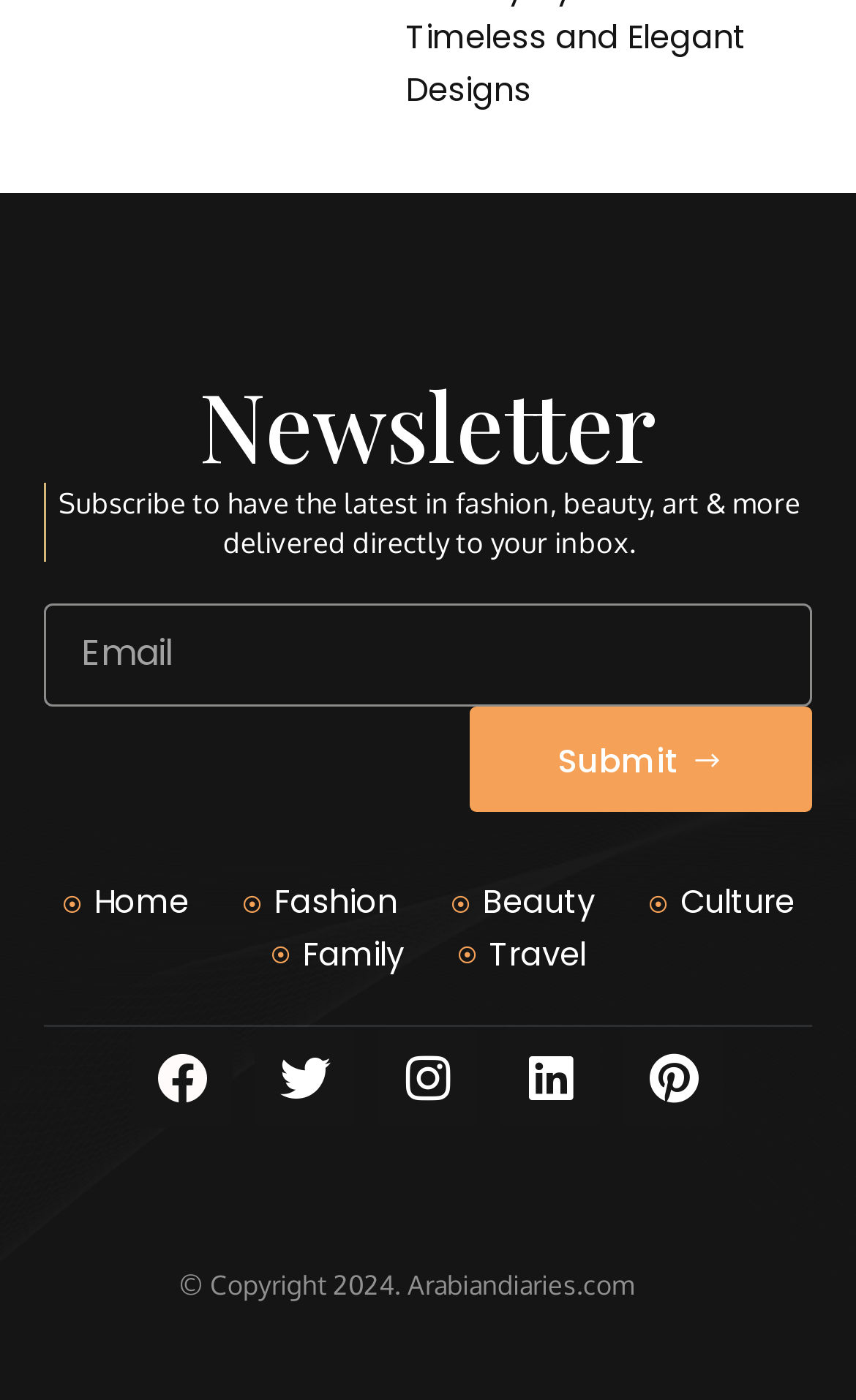Extract the bounding box of the UI element described as: "parent_node: ROUNDHOUSE title="Go"".

None